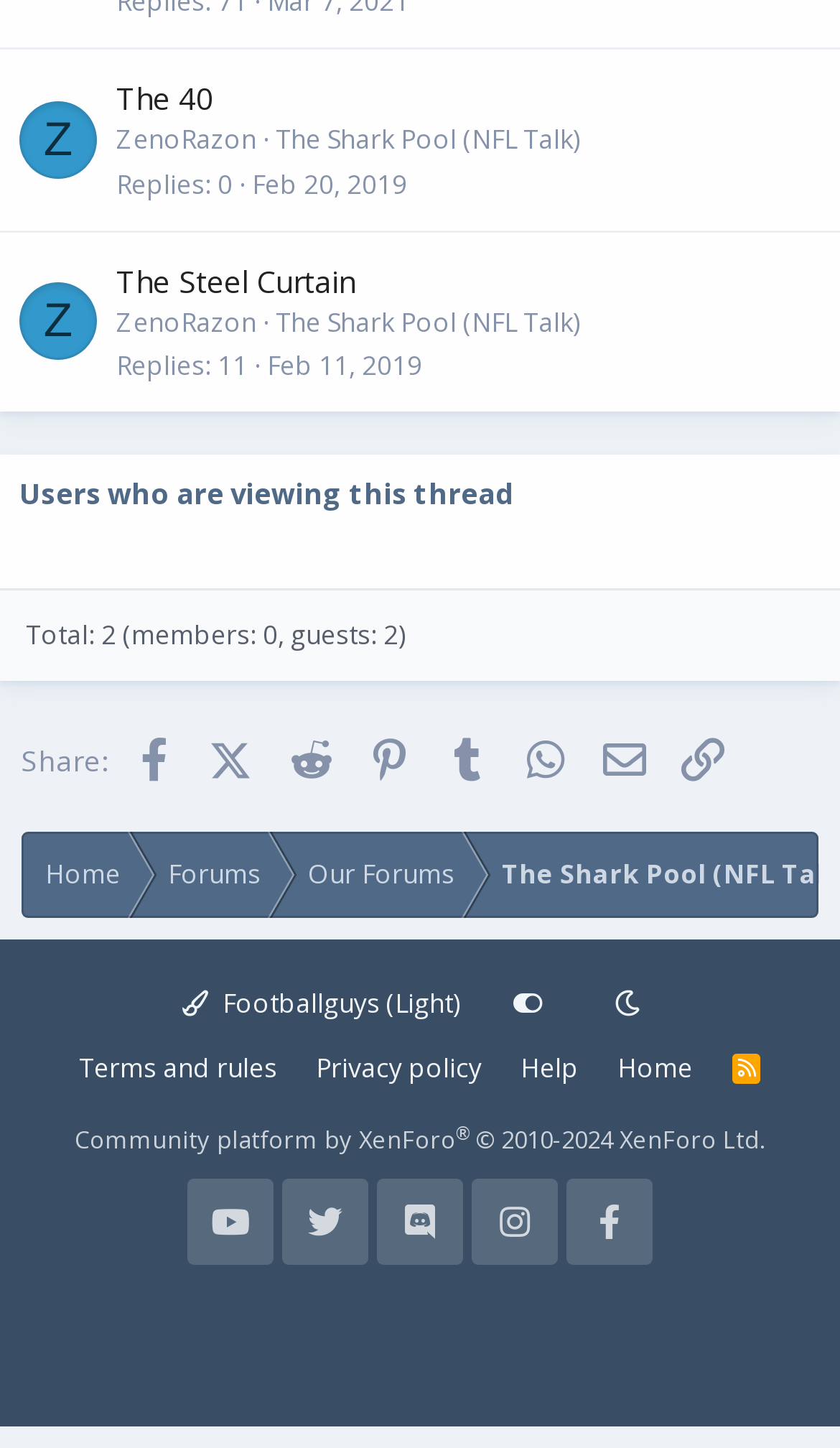Please answer the following query using a single word or phrase: 
What is the name of the platform used for the community?

XenForo